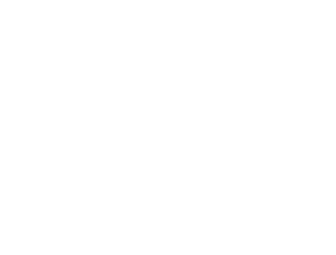Please provide a brief answer to the question using only one word or phrase: 
Is the lid BPA free?

Yes